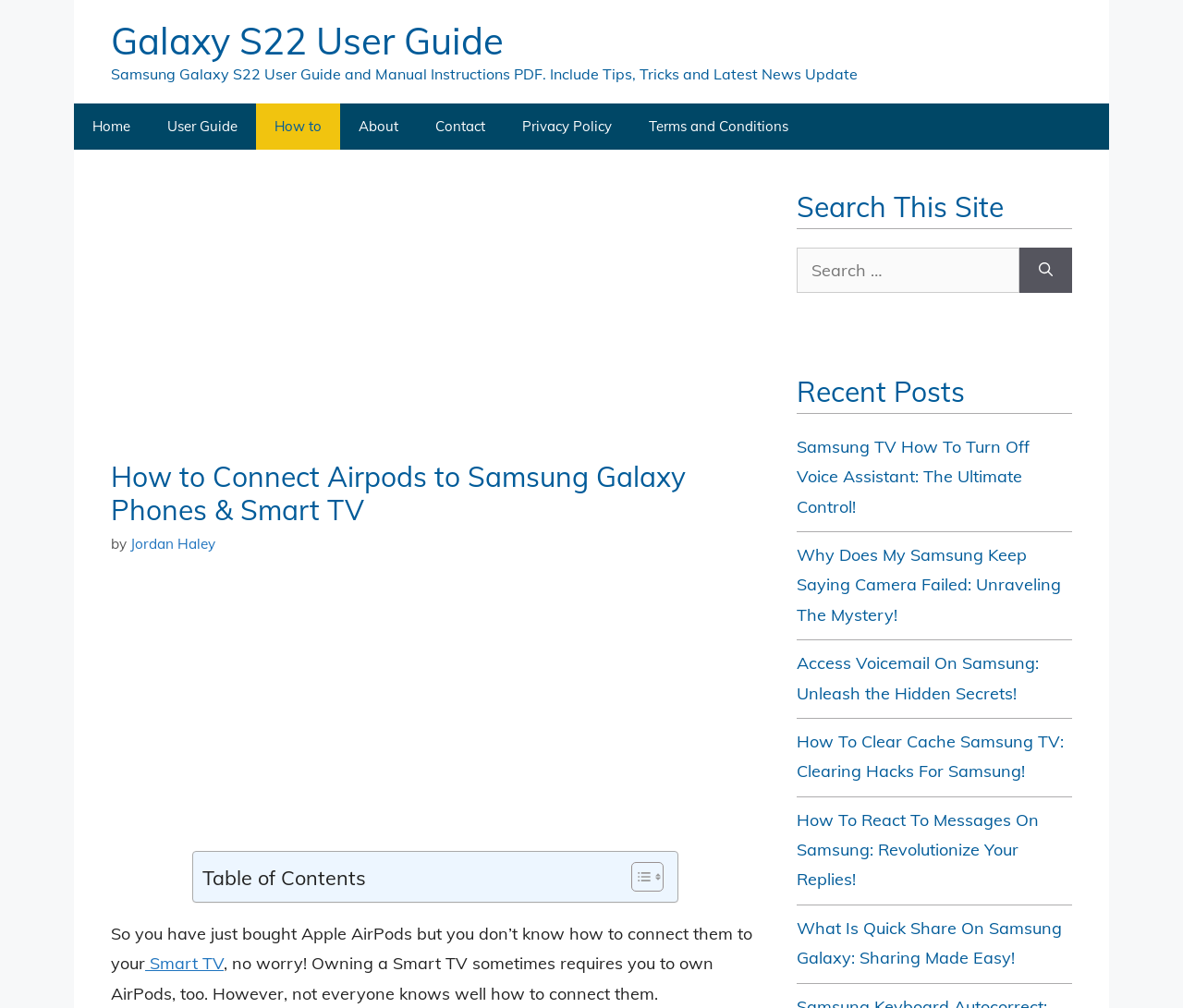What is the name of the user guide?
From the image, provide a succinct answer in one word or a short phrase.

Galaxy S22 User Guide